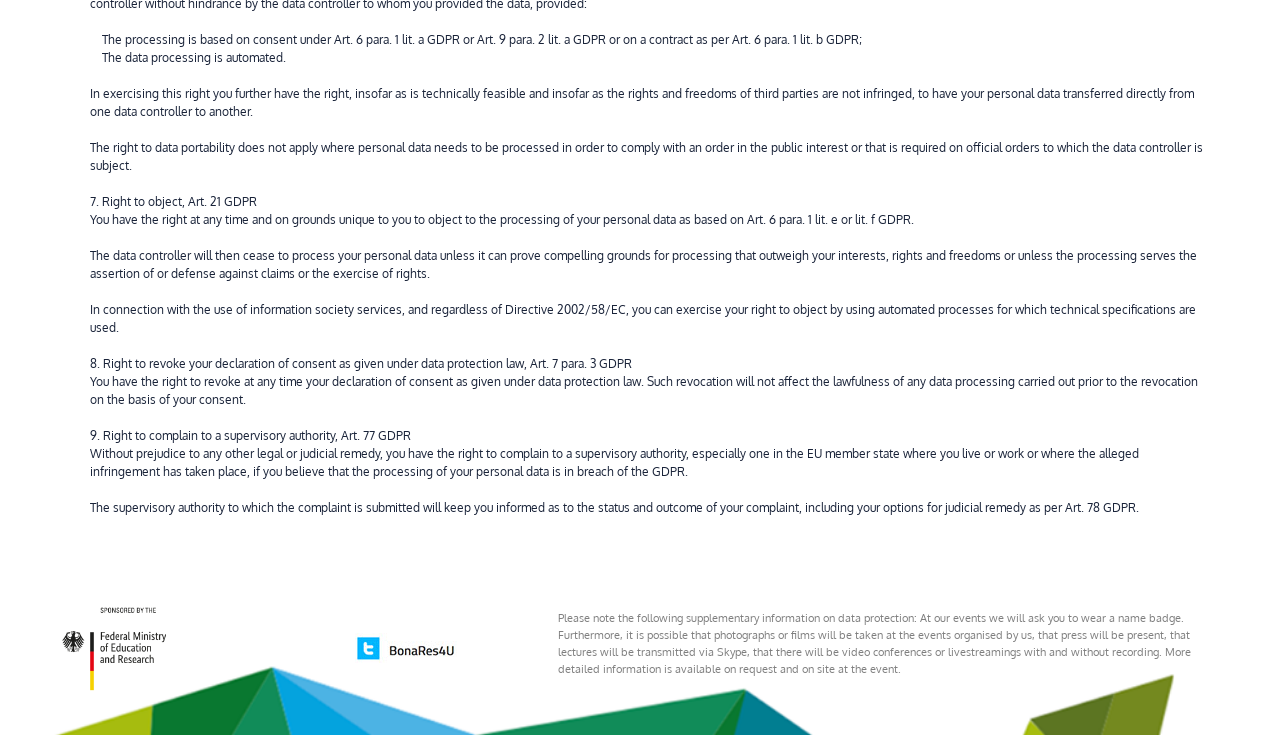What happens to data processing after revoking consent?
Provide a detailed answer to the question, using the image to inform your response.

The webpage states that if consent is revoked, the data controller will cease to process personal data unless it can prove compelling grounds for processing that outweigh the individual's interests, rights, and freedoms.